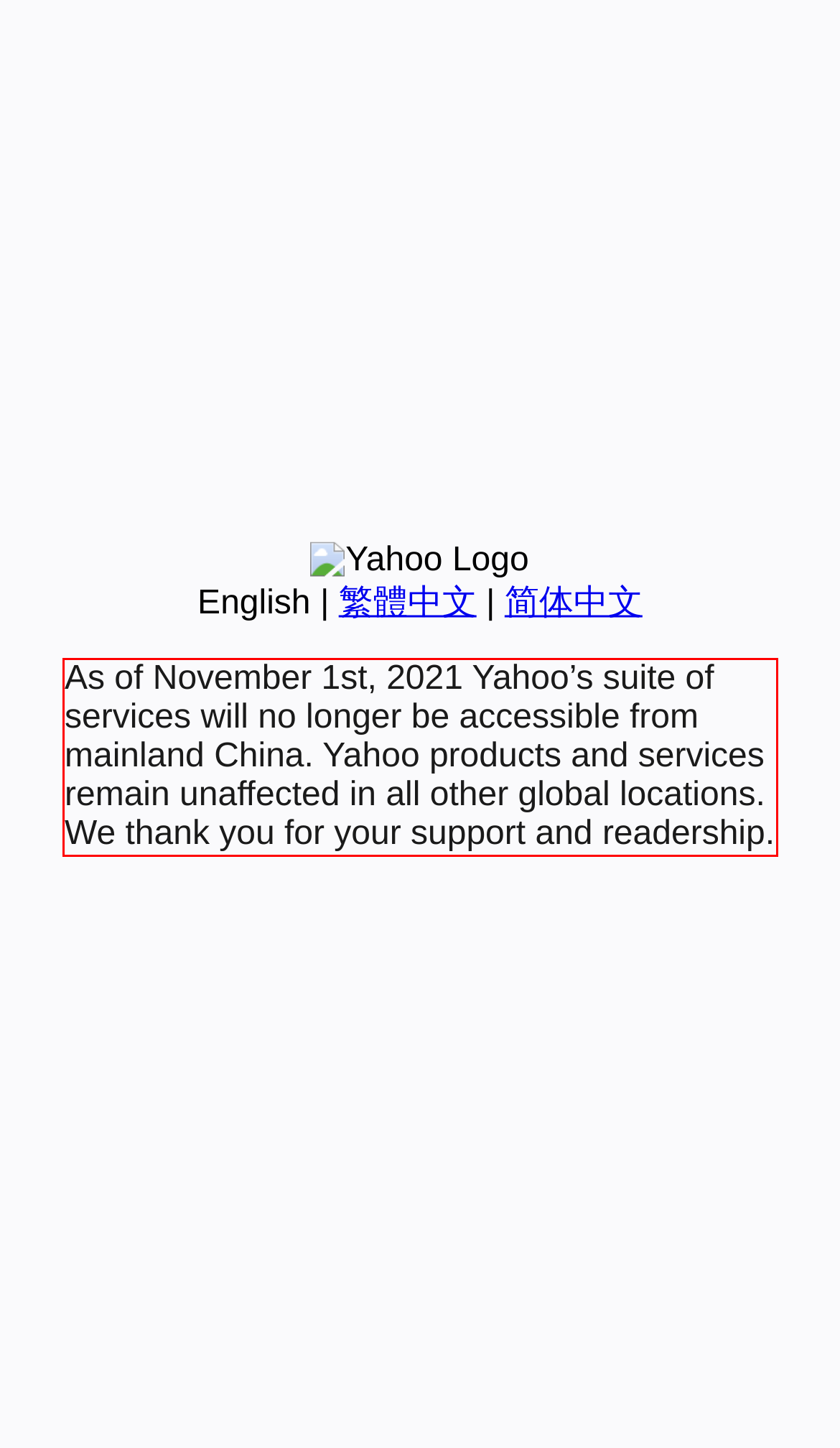Identify the red bounding box in the webpage screenshot and perform OCR to generate the text content enclosed.

As of November 1st, 2021 Yahoo’s suite of services will no longer be accessible from mainland China. Yahoo products and services remain unaffected in all other global locations. We thank you for your support and readership.